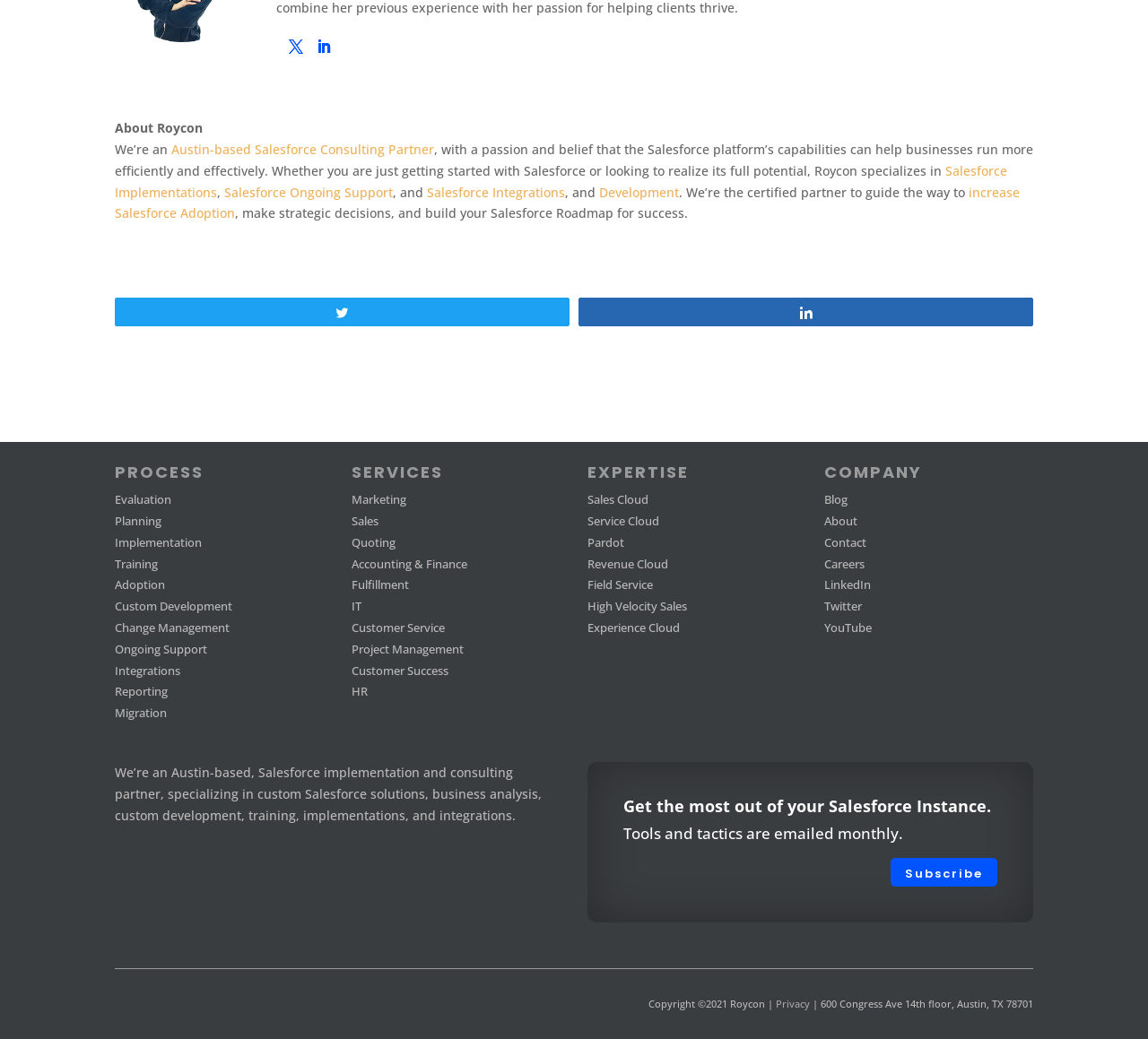Determine the bounding box coordinates of the target area to click to execute the following instruction: "Click on About Roycon."

[0.1, 0.115, 0.177, 0.131]